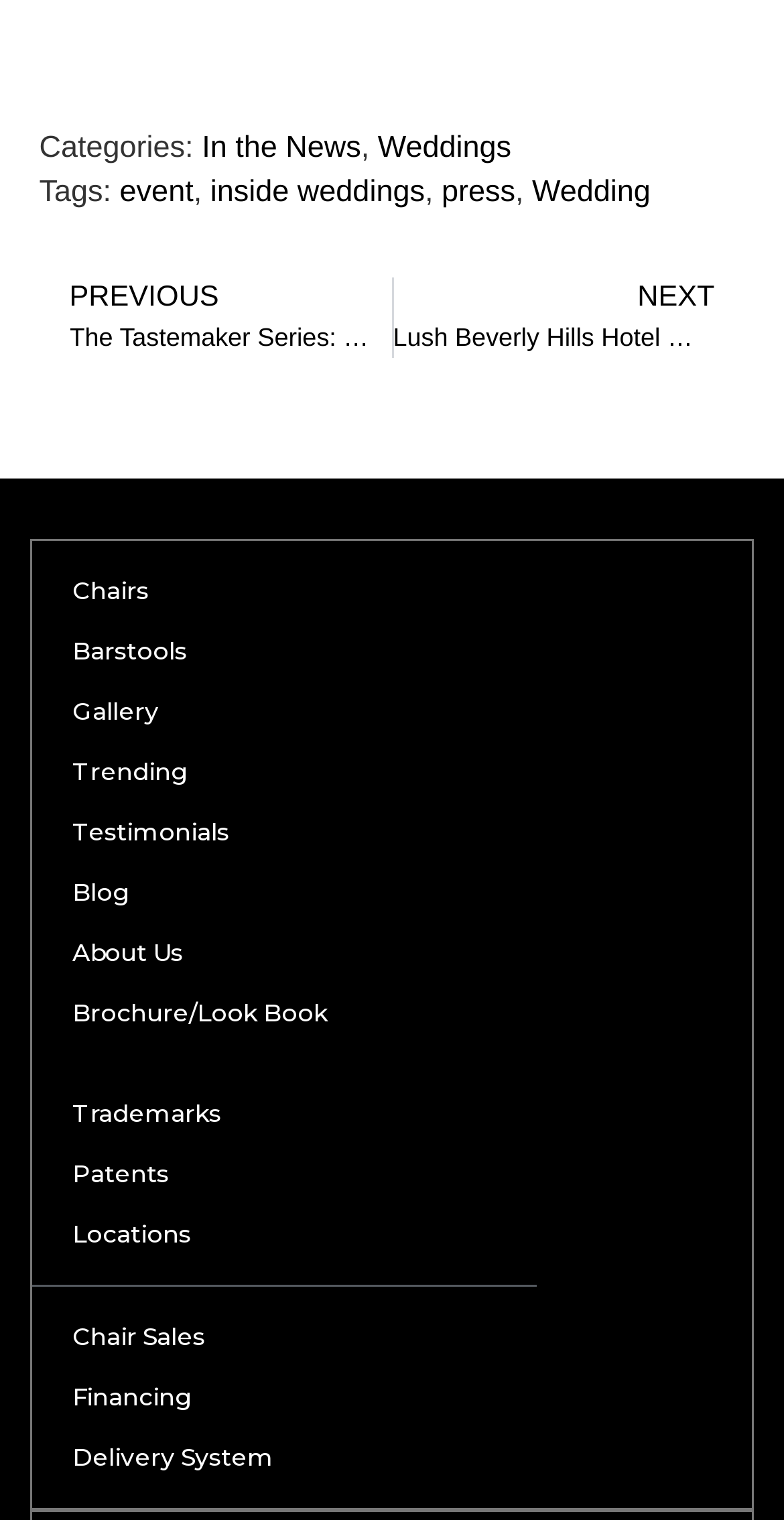Please identify the bounding box coordinates of the clickable region that I should interact with to perform the following instruction: "Read about Weddings". The coordinates should be expressed as four float numbers between 0 and 1, i.e., [left, top, right, bottom].

[0.482, 0.086, 0.652, 0.108]